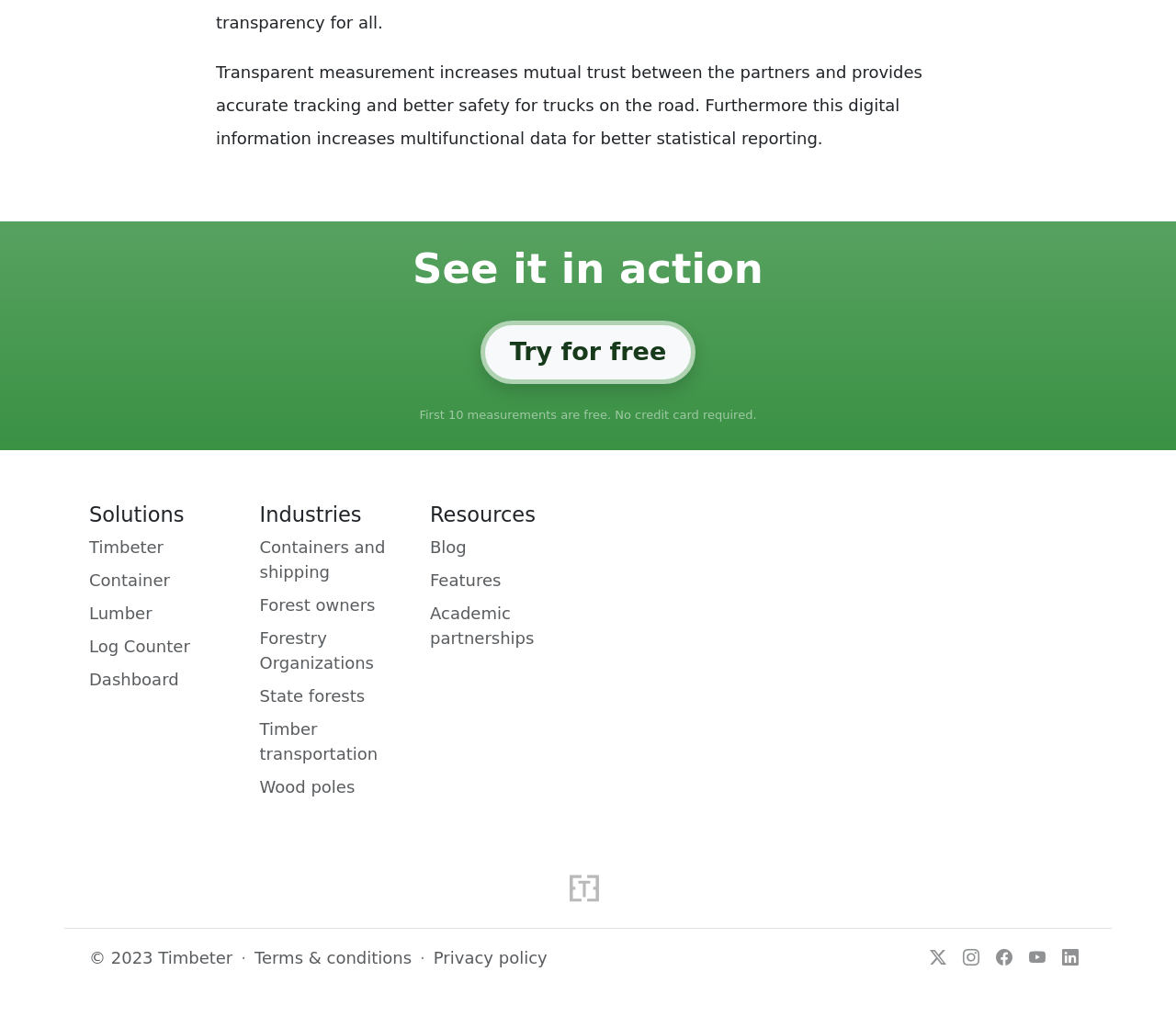Please identify the bounding box coordinates of where to click in order to follow the instruction: "Go to Timbeter".

[0.076, 0.52, 0.2, 0.544]